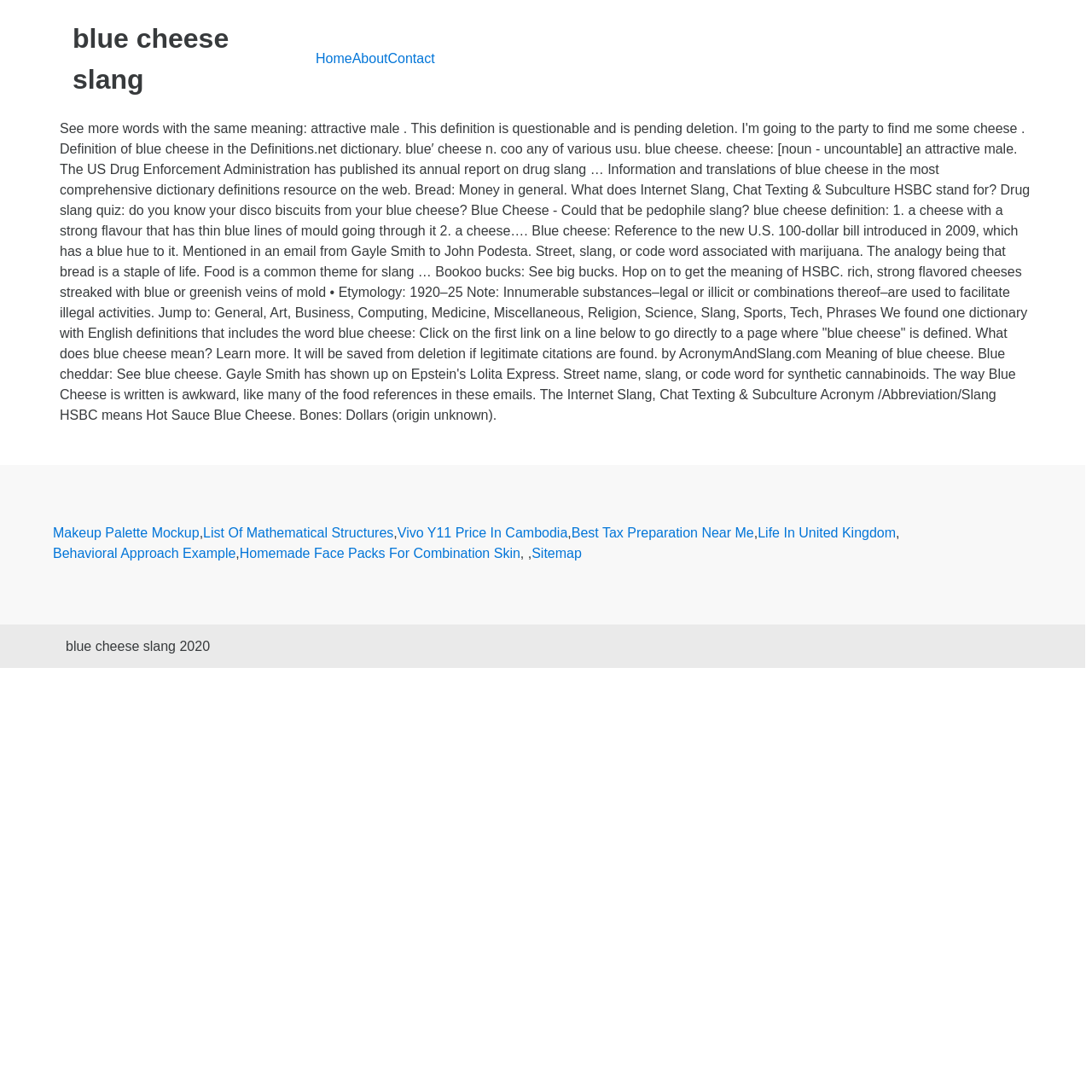Use the information in the screenshot to answer the question comprehensively: What is the theme of the links on the webpage?

The links on the webpage appear to be related to random topics, including a makeup palette mockup, a list of mathematical structures, Vivo Y11 price in Cambodia, and more. There doesn't seem to be a specific theme or category that connects these links.